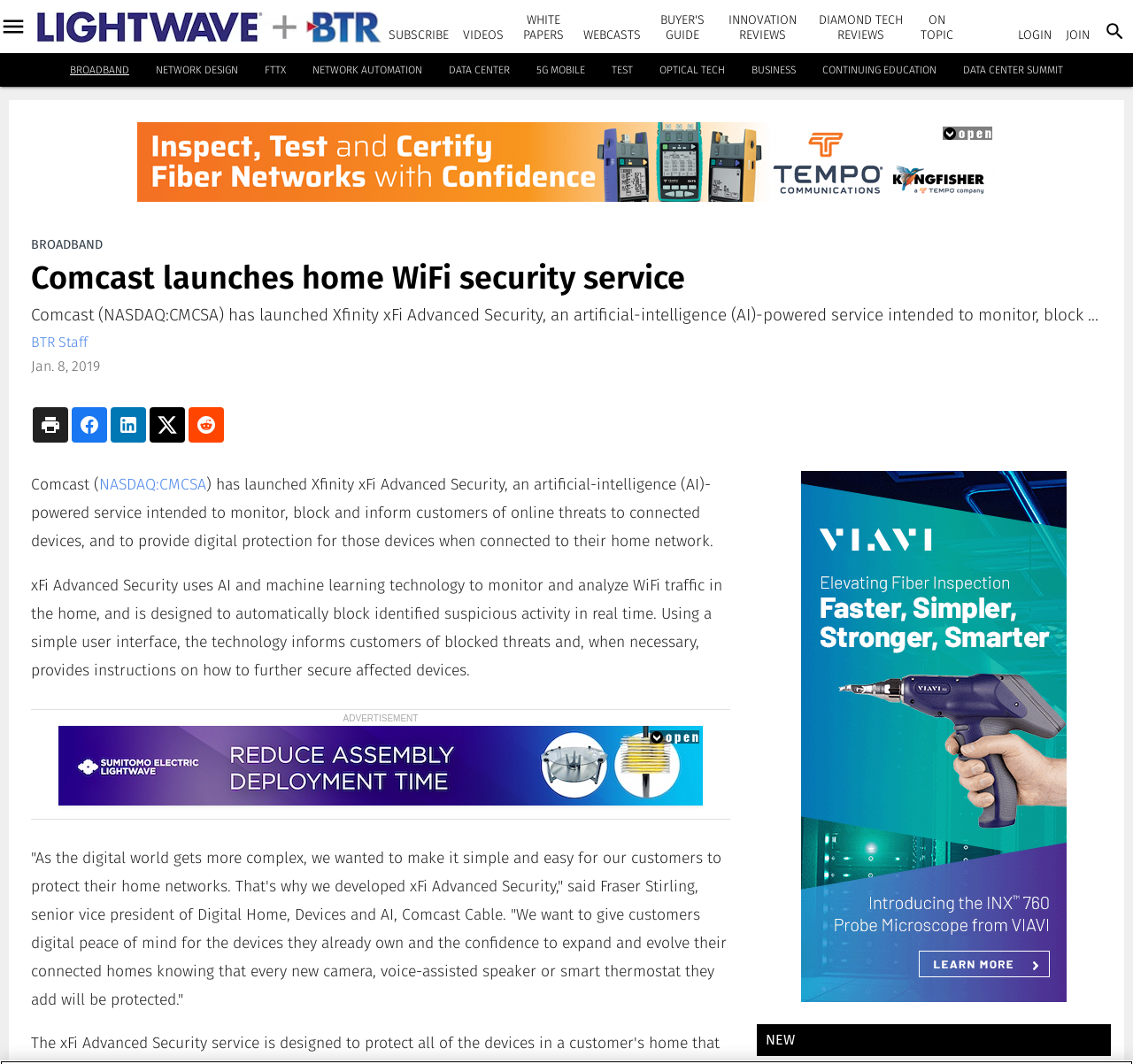Please specify the bounding box coordinates of the region to click in order to perform the following instruction: "Click on the 'Comcast launches home WiFi security service' heading".

[0.027, 0.244, 0.605, 0.28]